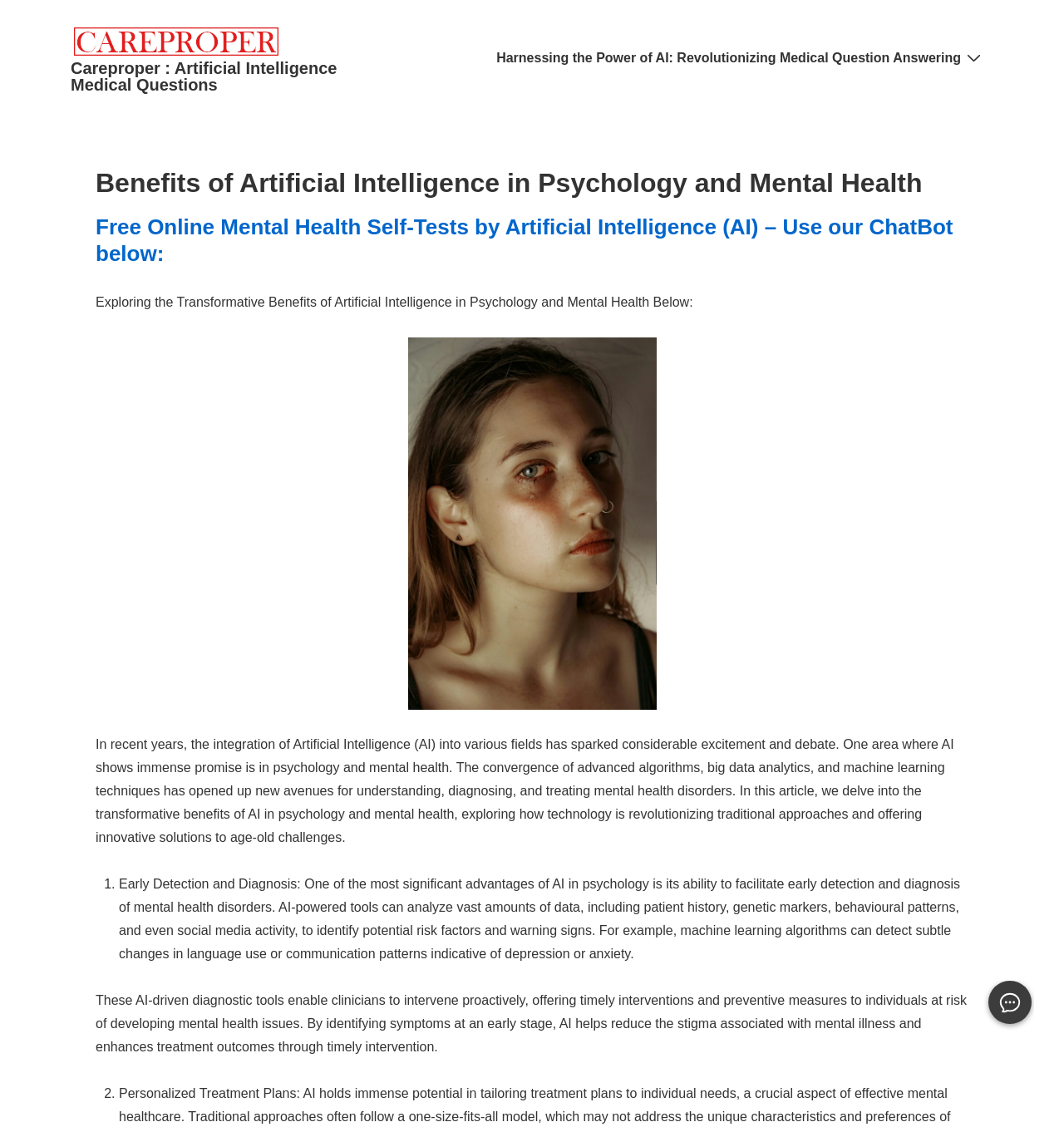Describe the entire webpage, focusing on both content and design.

The webpage is focused on mental health self-tests and artificial intelligence. At the top left, there is a link to "Careproper : Artificial Intelligence Medical Questions" accompanied by an image. Below this, there is a navigation menu labeled "Main Menu" that spans across the top of the page. 

To the right of the navigation menu, there is a link to an article titled "Harnessing the Power of AI: Revolutionizing Medical Question Answering" which has a dropdown menu. This link is accompanied by a small image. Below this, there are two headings: "Benefits of Artificial Intelligence in Psychology and Mental Health" and "Free Online Mental Health Self-Tests by Artificial Intelligence (AI) – Use our ChatBot below:". 

Following these headings, there is a block of text that discusses the benefits of artificial intelligence in psychology and mental health, including its ability to facilitate early detection and diagnosis of mental health disorders. The text is divided into sections with list markers, such as "1. Early Detection and Diagnosis" and "2.". 

At the bottom right of the page, there is a chatbot iframe that allows users to interact with the AI-powered mental health self-test.